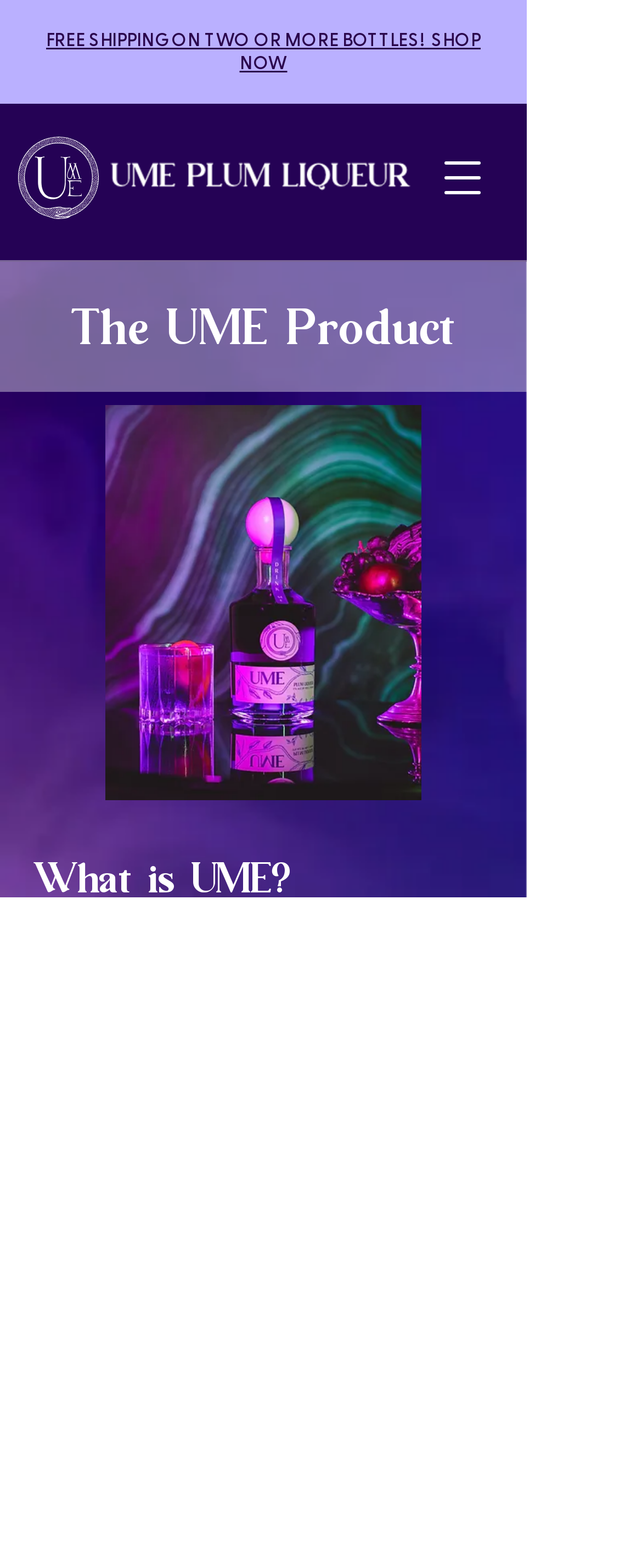Predict the bounding box of the UI element based on the description: "aria-label="Open navigation menu"". The coordinates should be four float numbers between 0 and 1, formatted as [left, top, right, bottom].

[0.656, 0.087, 0.785, 0.14]